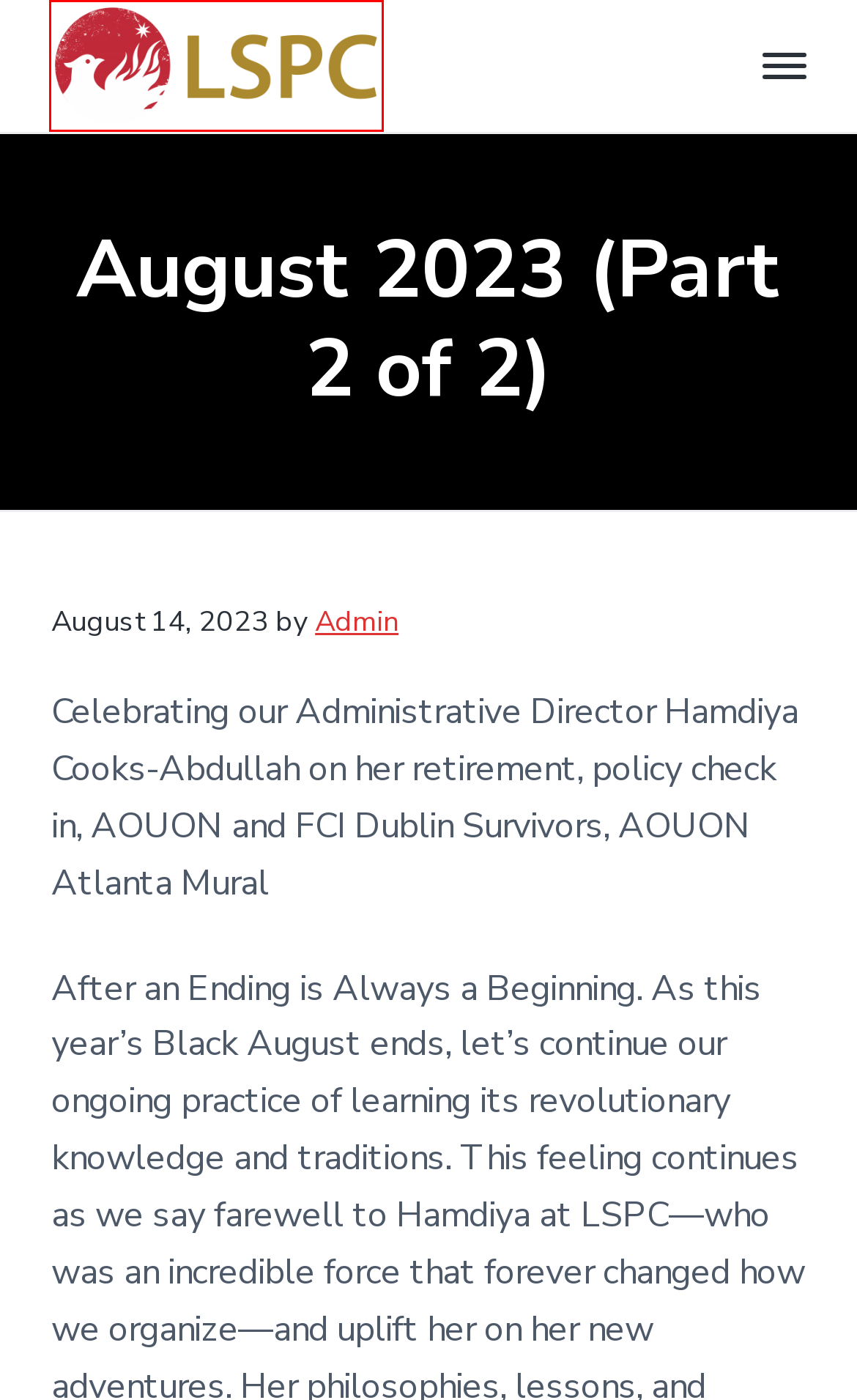Given a webpage screenshot featuring a red rectangle around a UI element, please determine the best description for the new webpage that appears after the element within the bounding box is clicked. The options are:
A. Membership - Legal Services for Prisoners with Children
B. Community Giveback - Legal Services for Prisoners with Children
C. Chapters - Legal Services for Prisoners with Children
D. Legal Advocacy - Legal Services for Prisoners with Children
E. E-News 2023 - Legal Services for Prisoners with Children
F. Home - Legal Services for Prisoners with Children
G. Voting Rights - Legal Services for Prisoners with Children
H. admin - Legal Services for Prisoners with Children

F